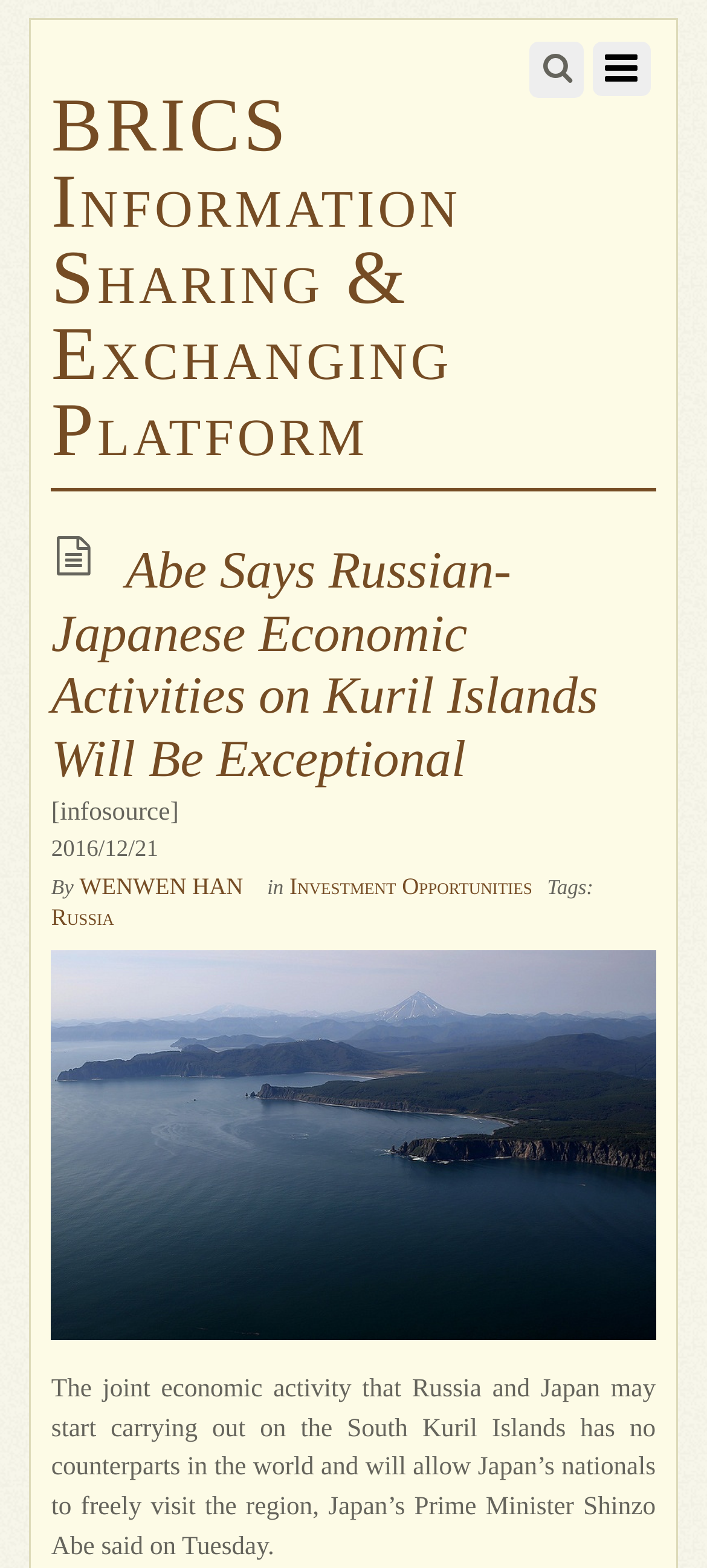What is the name of the Japanese Prime Minister mentioned in the article?
Answer the question with a detailed and thorough explanation.

The name of the Japanese Prime Minister mentioned in the article can be determined by reading the text which quotes 'Japan’s Prime Minister Shinzo Abe' as saying that the joint economic activity will allow Japan’s nationals to freely visit the region.